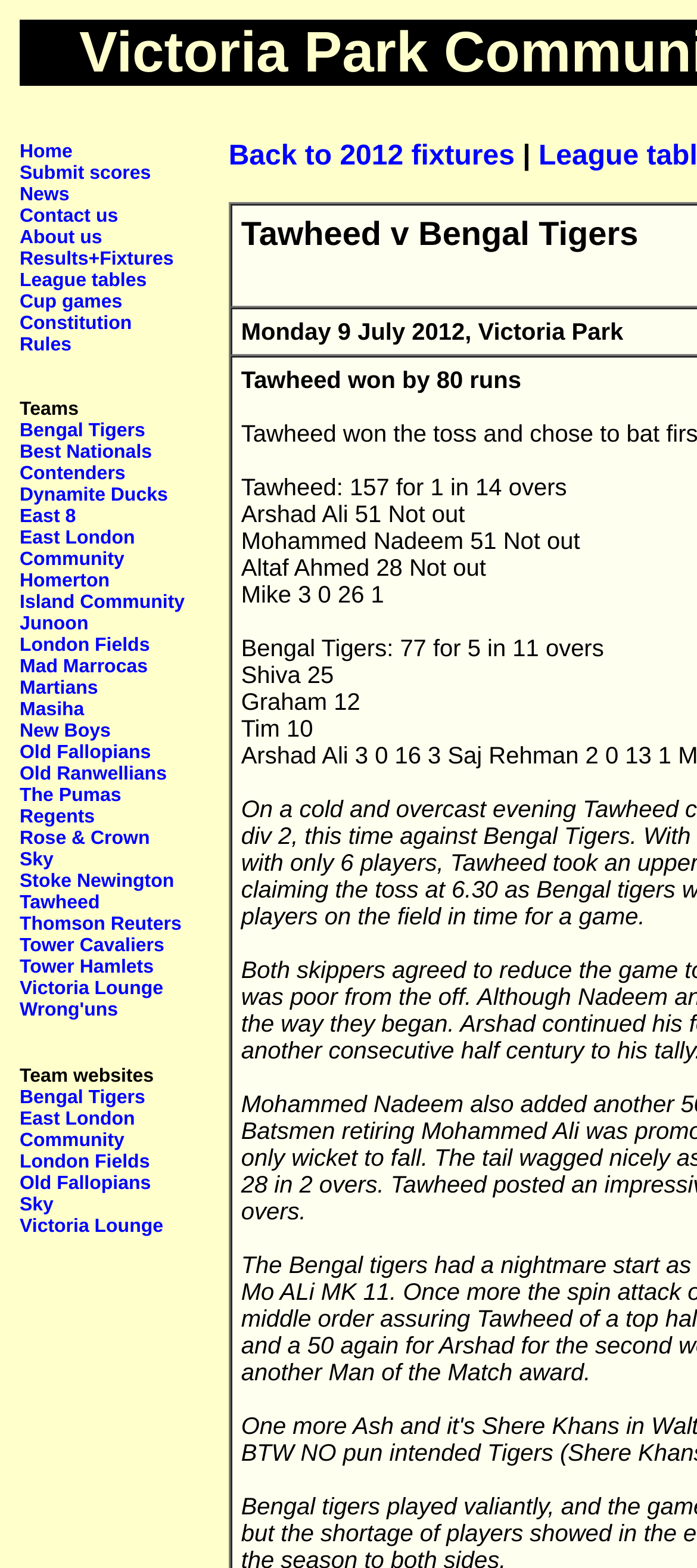Please predict the bounding box coordinates of the element's region where a click is necessary to complete the following instruction: "Click Home". The coordinates should be represented by four float numbers between 0 and 1, i.e., [left, top, right, bottom].

[0.028, 0.09, 0.104, 0.103]